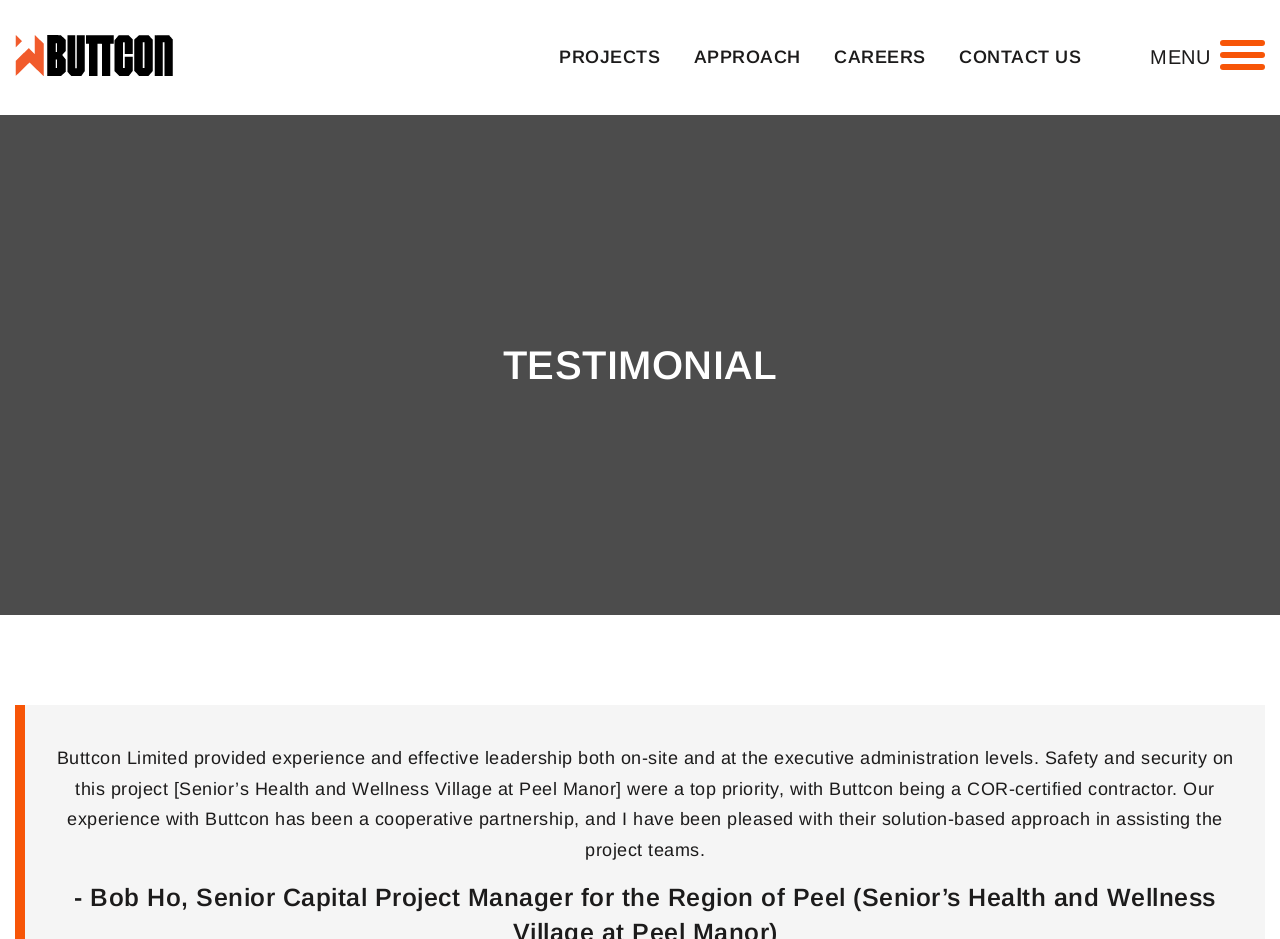Answer the following in one word or a short phrase: 
What is the priority mentioned in the testimonial?

Safety and security